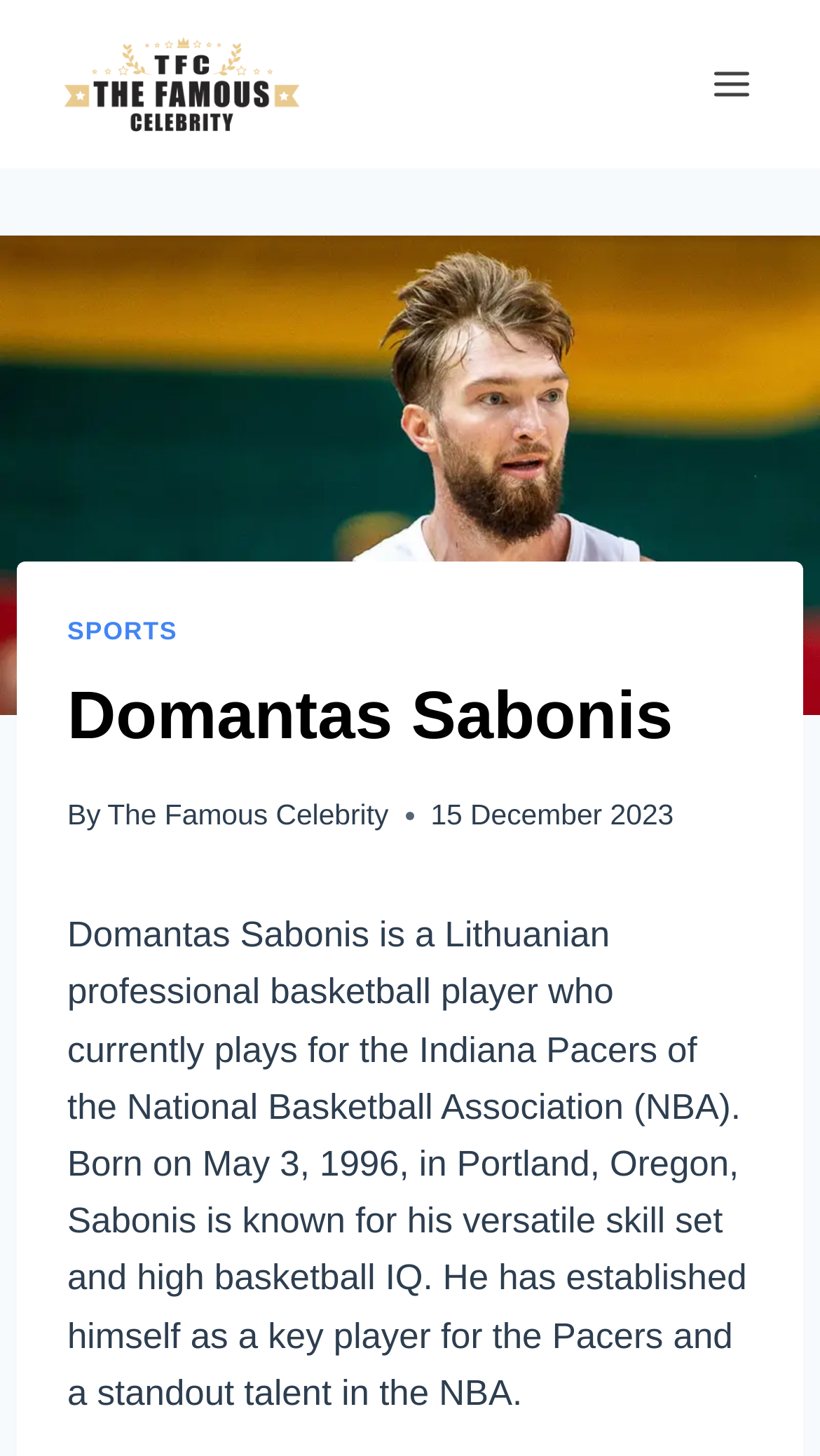Based on the element description The Famous Celebrity, identify the bounding box of the UI element in the given webpage screenshot. The coordinates should be in the format (top-left x, top-left y, bottom-right x, bottom-right y) and must be between 0 and 1.

[0.131, 0.55, 0.474, 0.571]